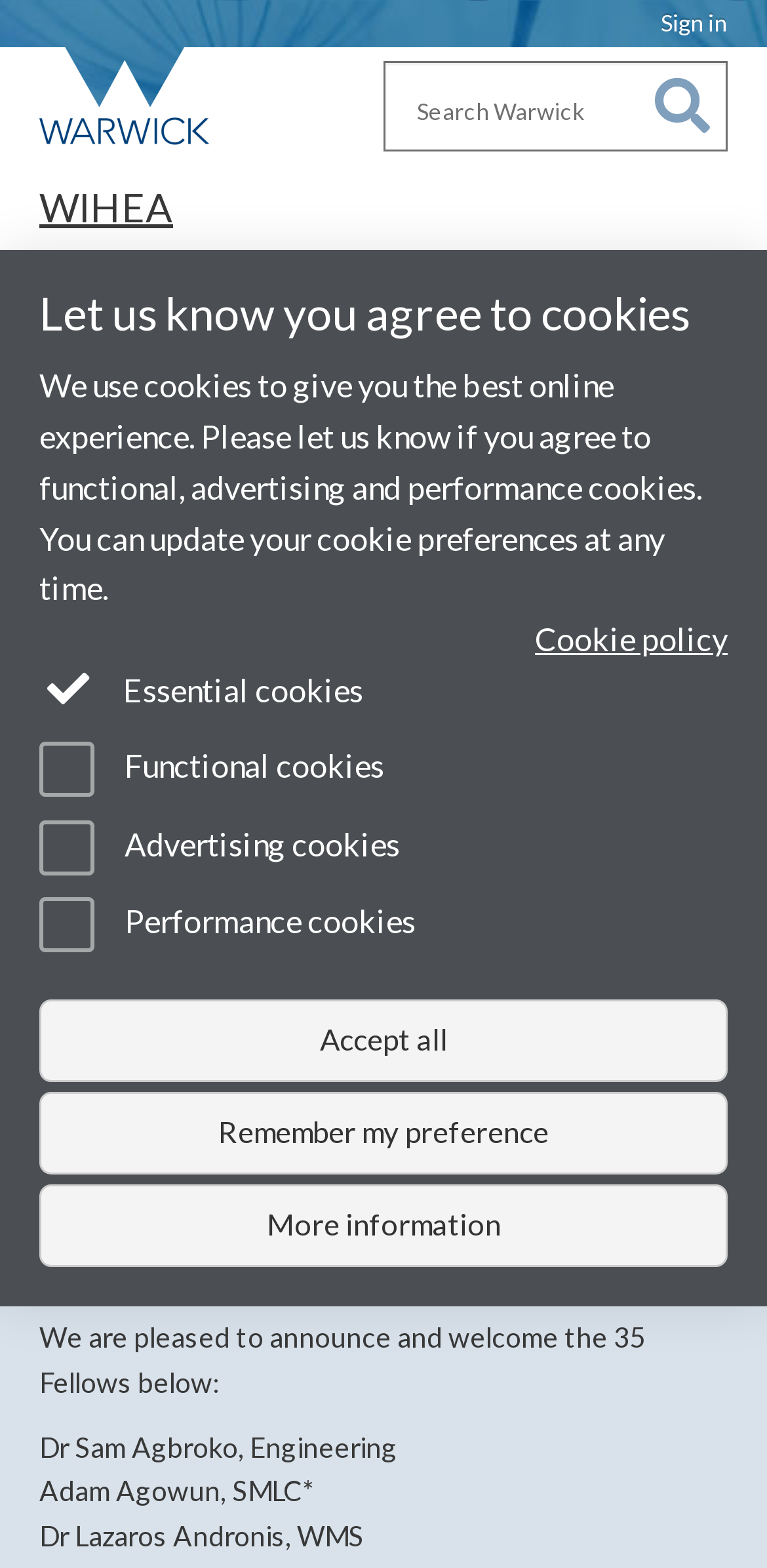Please find the bounding box coordinates for the clickable element needed to perform this instruction: "Search Warwick".

[0.5, 0.039, 0.949, 0.097]